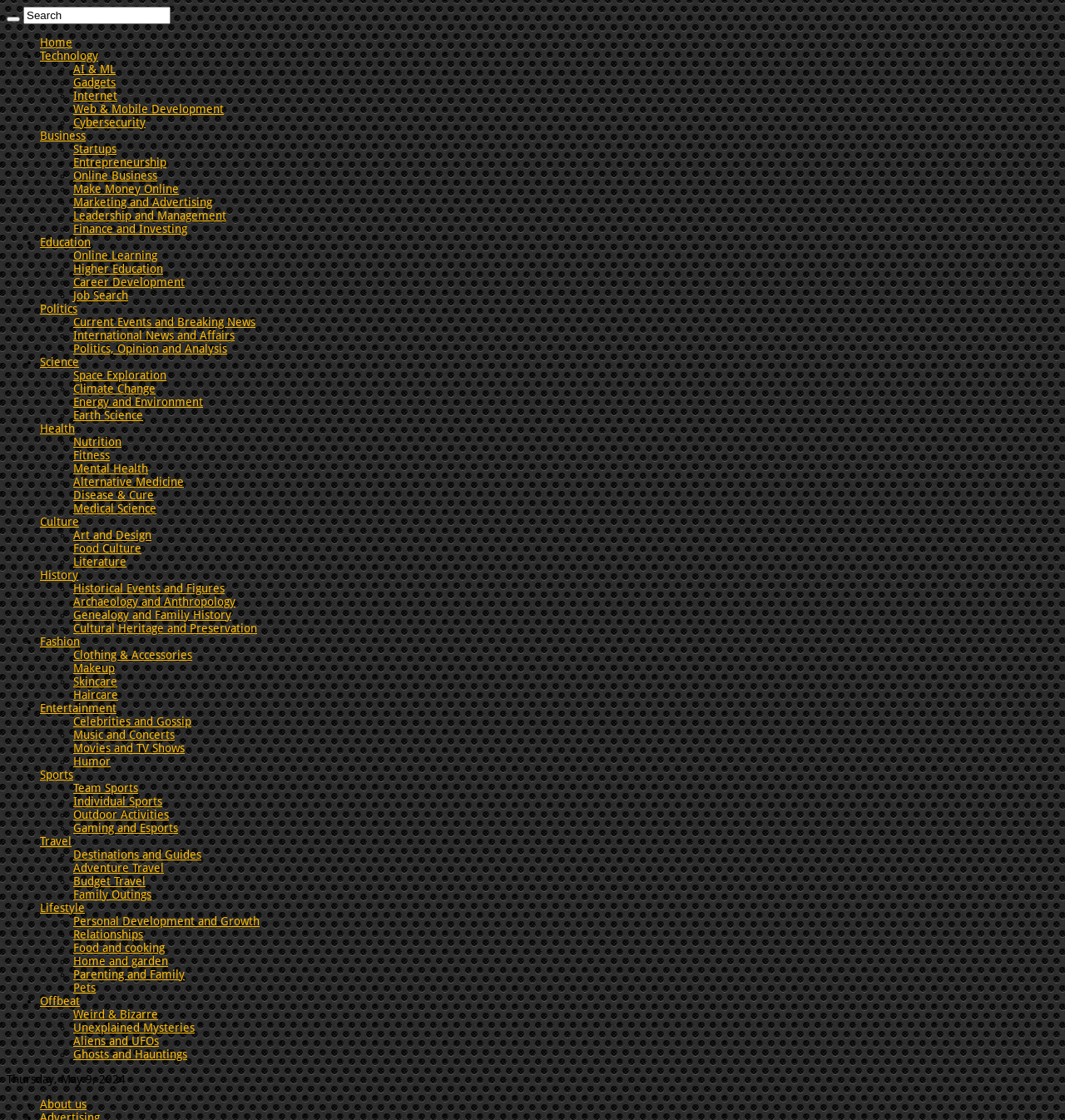Please locate the bounding box coordinates for the element that should be clicked to achieve the following instruction: "Go to Home page". Ensure the coordinates are given as four float numbers between 0 and 1, i.e., [left, top, right, bottom].

[0.038, 0.032, 0.068, 0.044]